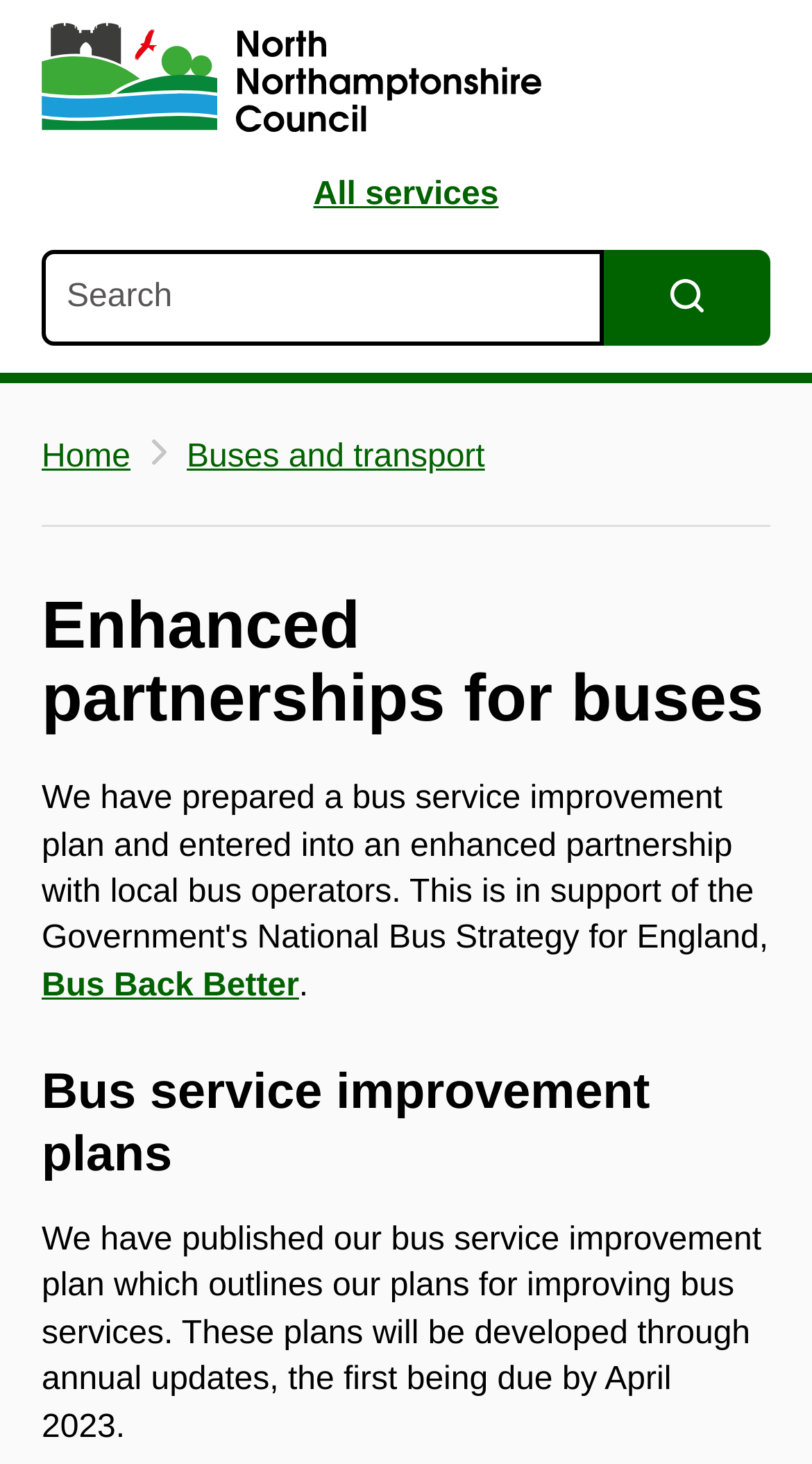Generate the text content of the main headline of the webpage.

Enhanced partnerships for buses